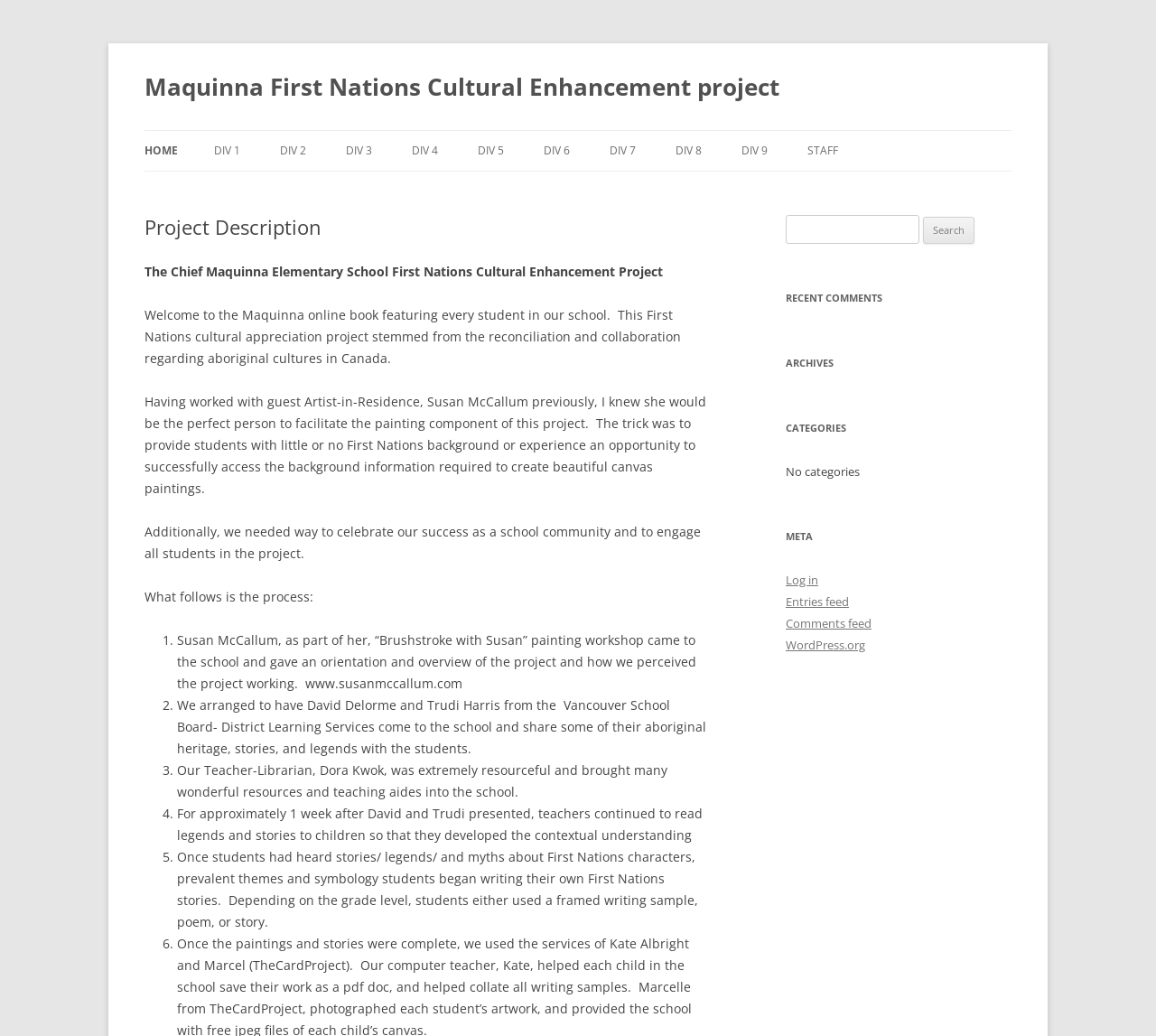Respond to the question below with a single word or phrase: How many steps are involved in the project process?

6